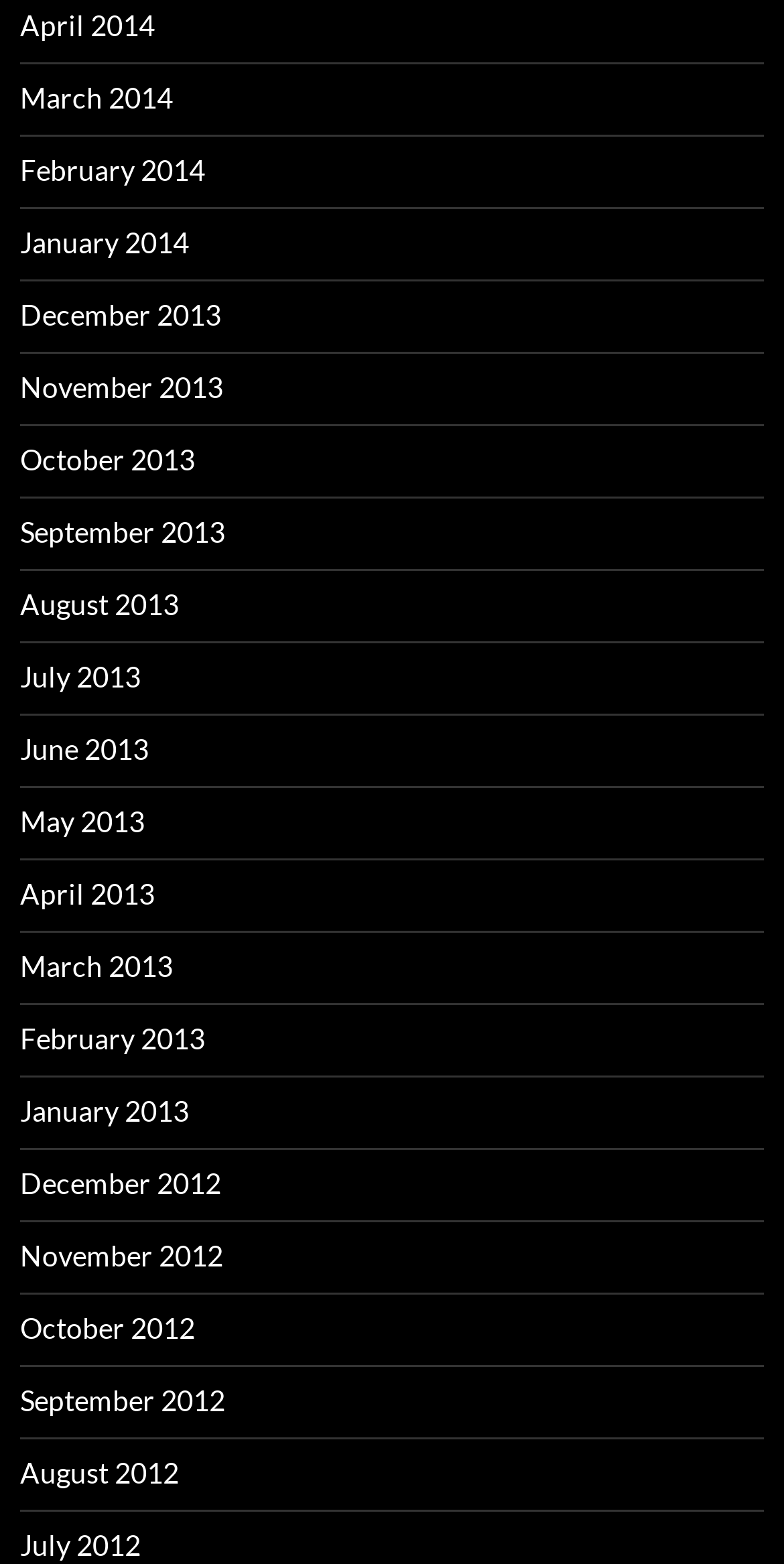Please answer the following question using a single word or phrase: 
What is the earliest month listed?

December 2012